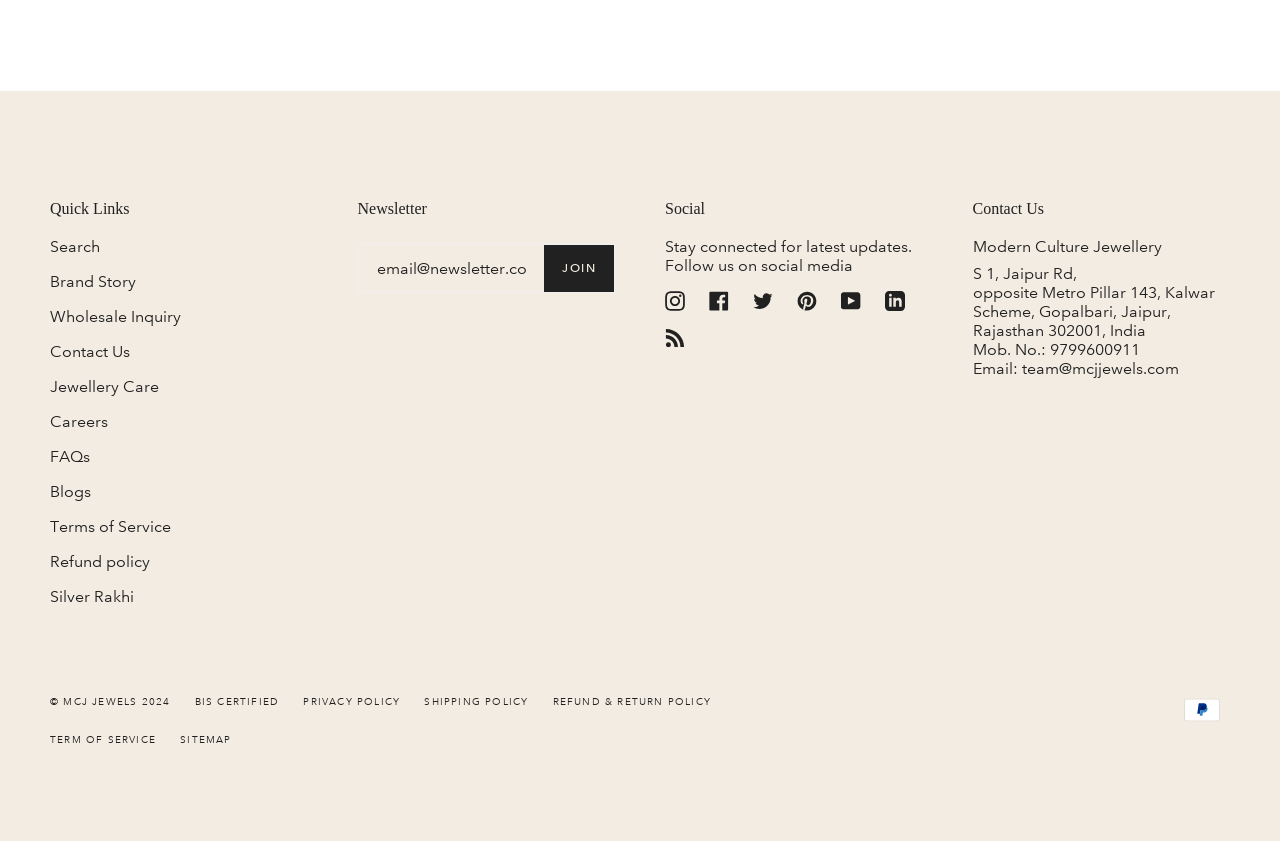Please specify the bounding box coordinates of the element that should be clicked to execute the given instruction: 'Subscribe to the newsletter'. Ensure the coordinates are four float numbers between 0 and 1, expressed as [left, top, right, bottom].

[0.425, 0.291, 0.48, 0.347]